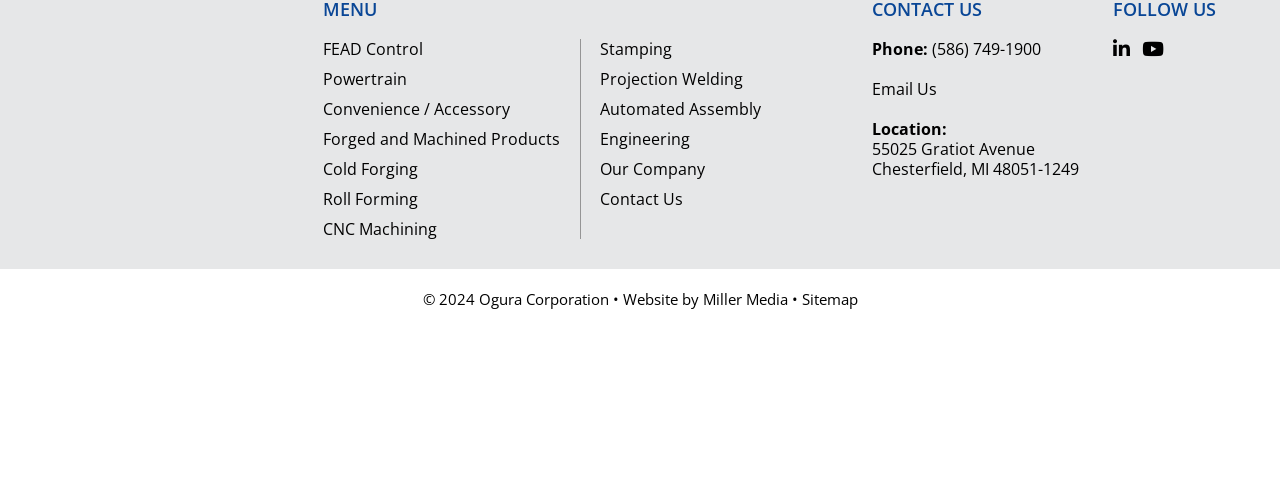How many links are there in the first column?
Utilize the information in the image to give a detailed answer to the question.

The first column of links starts from 'FEAD Control' and ends at 'CNC Machining', which are 6 links in total.